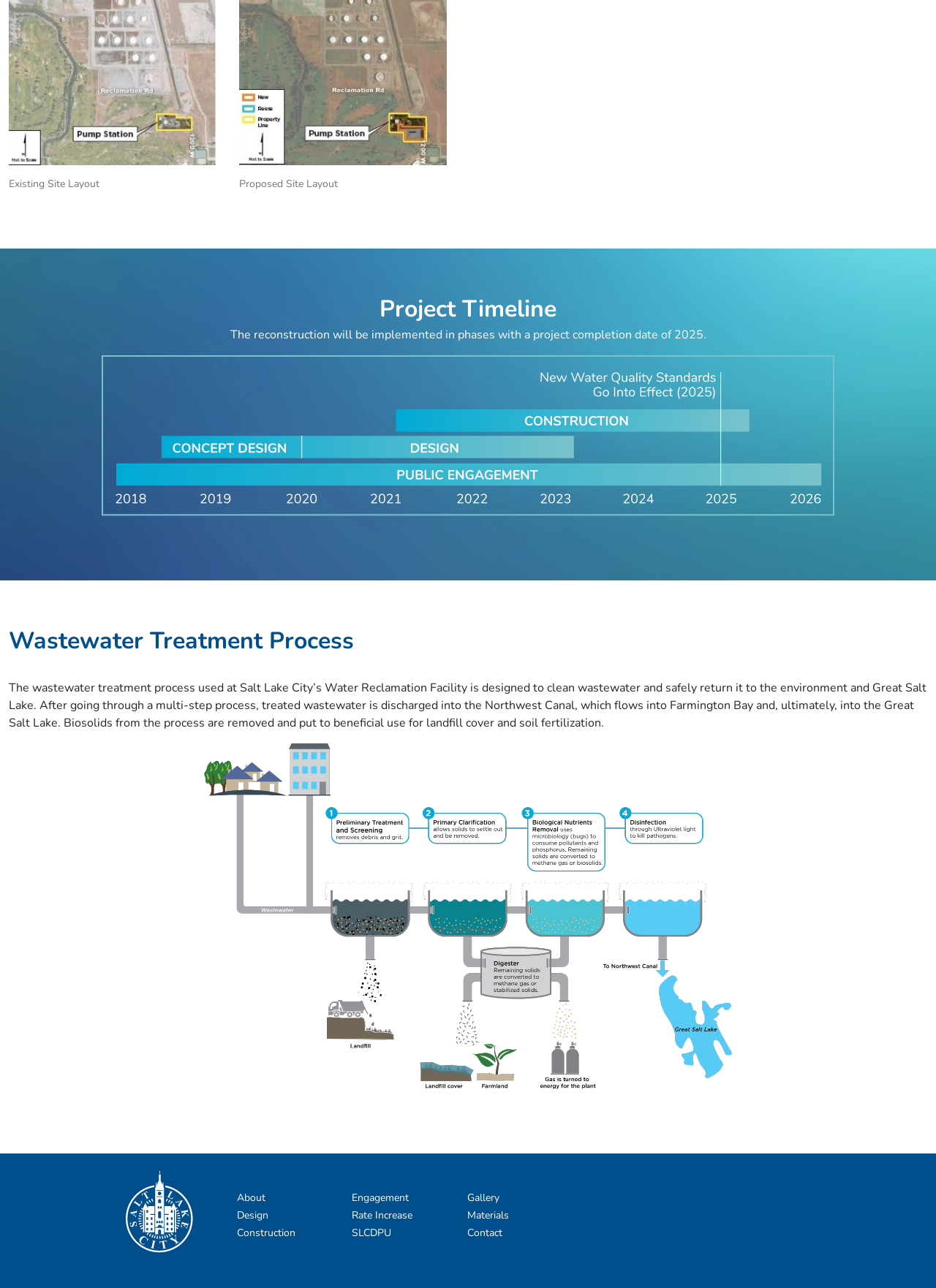Extract the bounding box coordinates for the HTML element that matches this description: "Rate Increase". The coordinates should be four float numbers between 0 and 1, i.e., [left, top, right, bottom].

[0.376, 0.938, 0.441, 0.949]